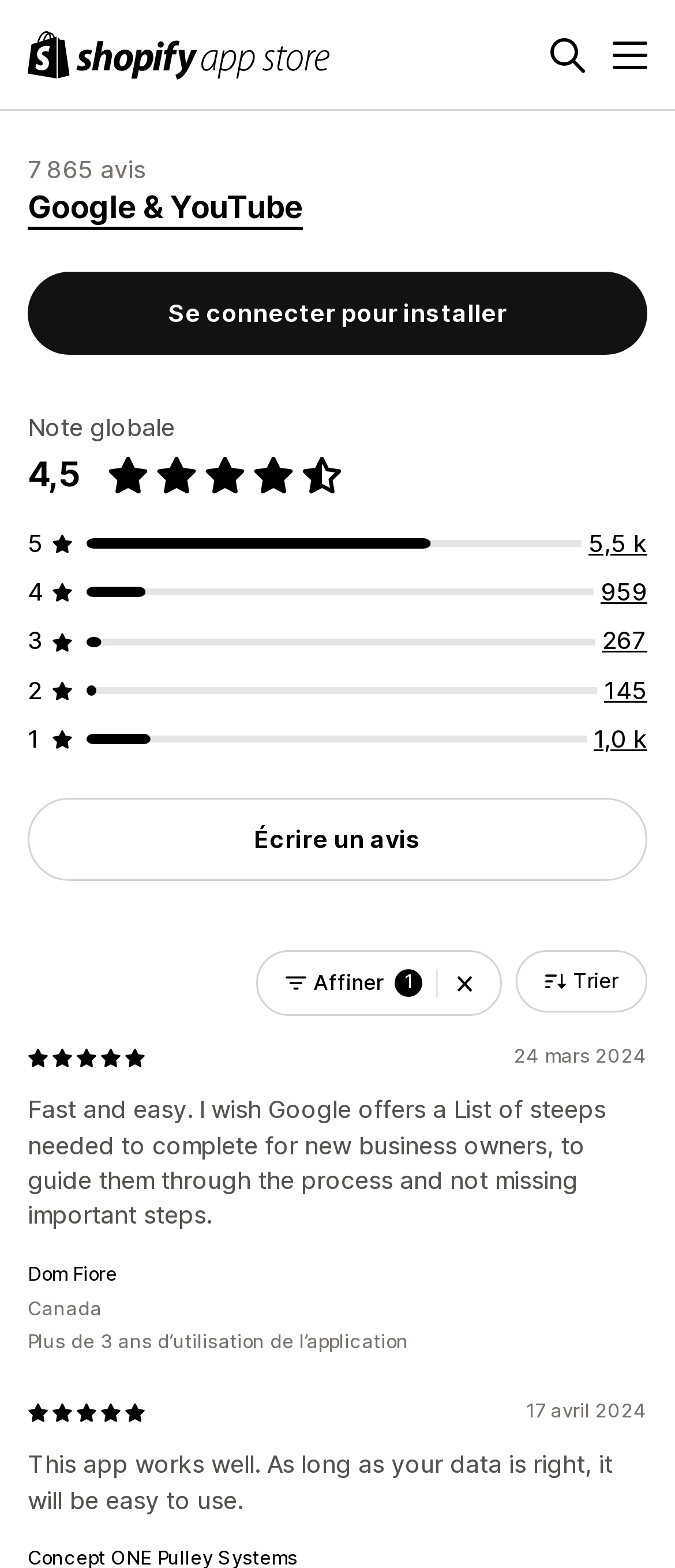Based on the element description: "959", identify the UI element and provide its bounding box coordinates. Use four float numbers between 0 and 1, [left, top, right, bottom].

[0.89, 0.368, 0.959, 0.387]